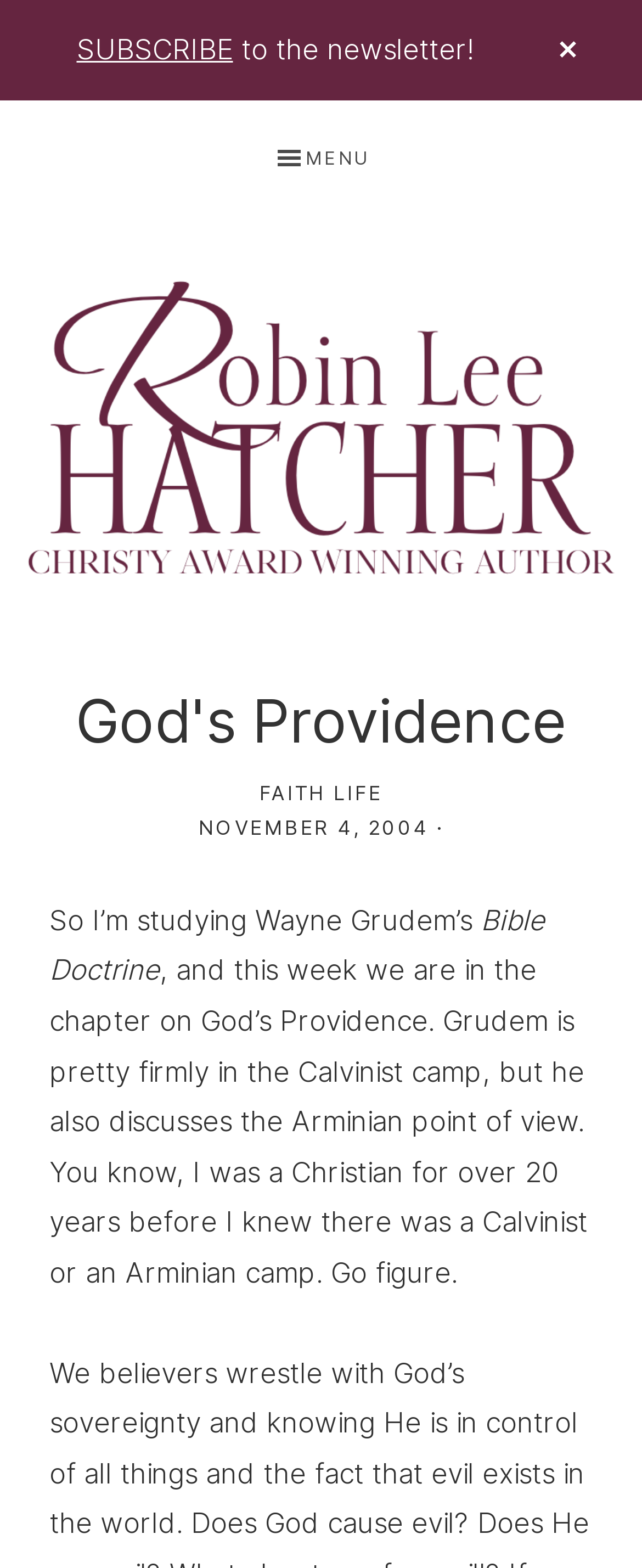Using the format (top-left x, top-left y, bottom-right x, bottom-right y), provide the bounding box coordinates for the described UI element. All values should be floating point numbers between 0 and 1: Close Top Banner

[0.769, 0.0, 1.0, 0.064]